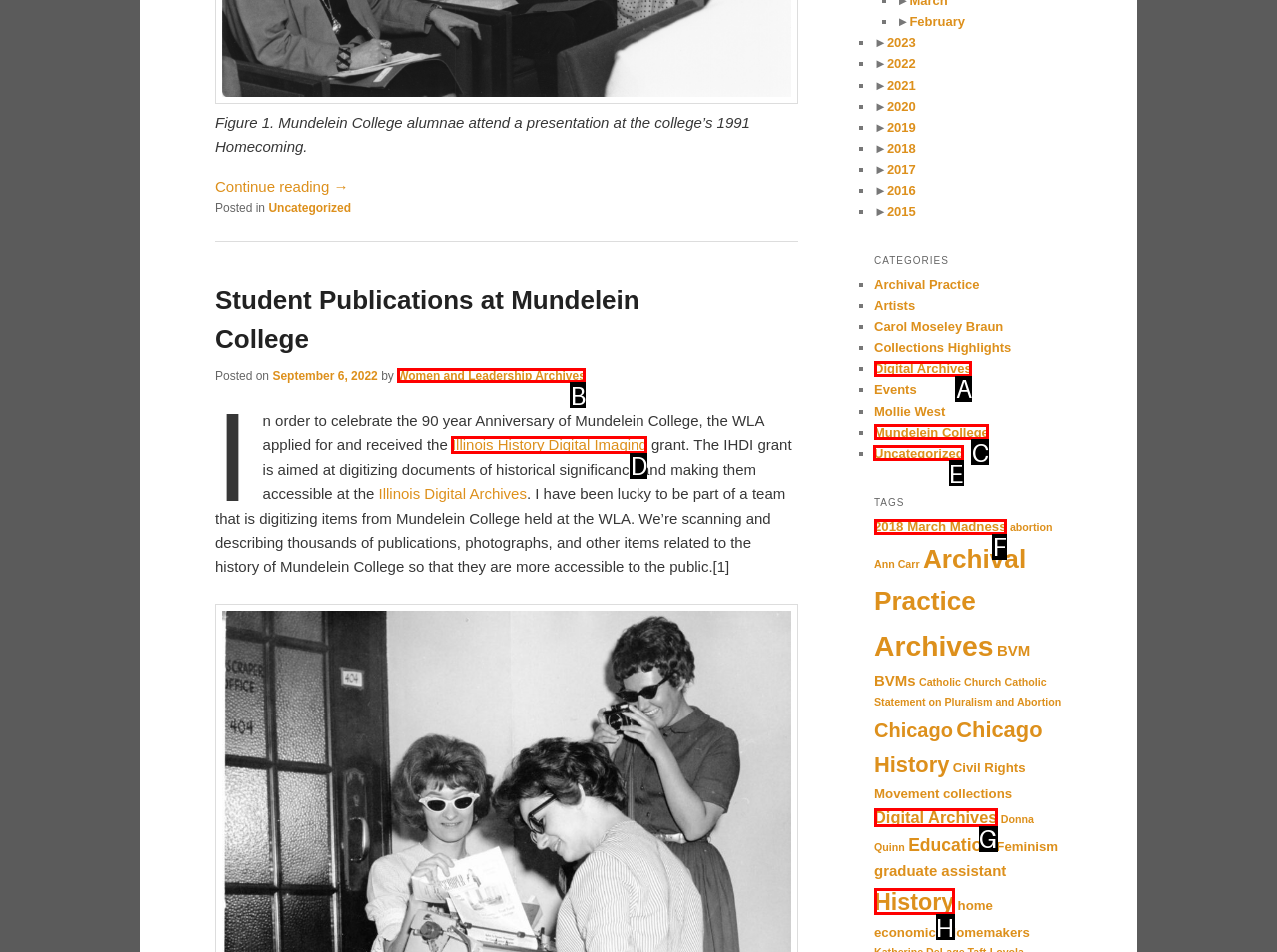Point out the HTML element I should click to achieve the following task: Explore posts in the Uncategorized category Provide the letter of the selected option from the choices.

E